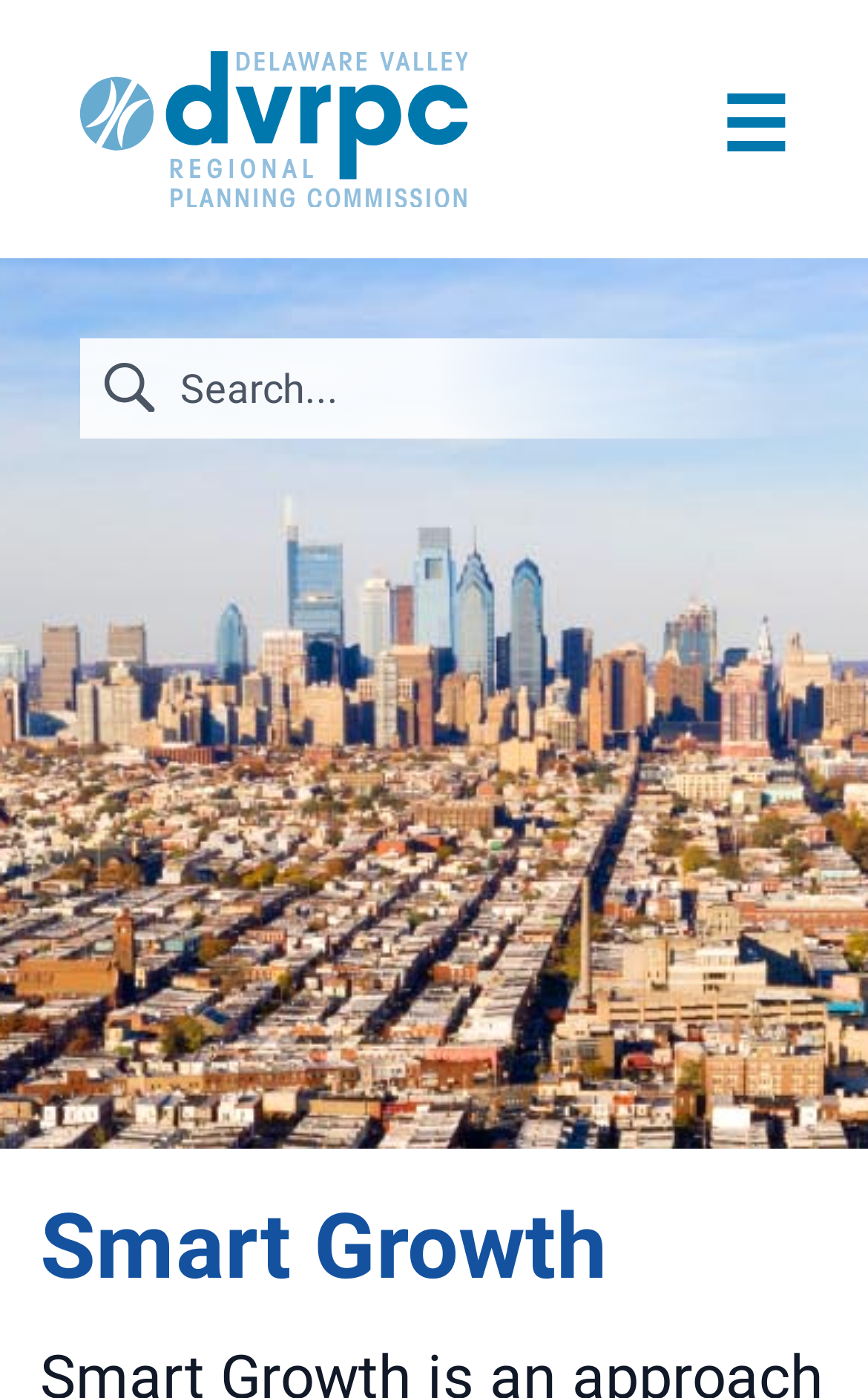Is the search box required?
Look at the image and answer the question using a single word or phrase.

No